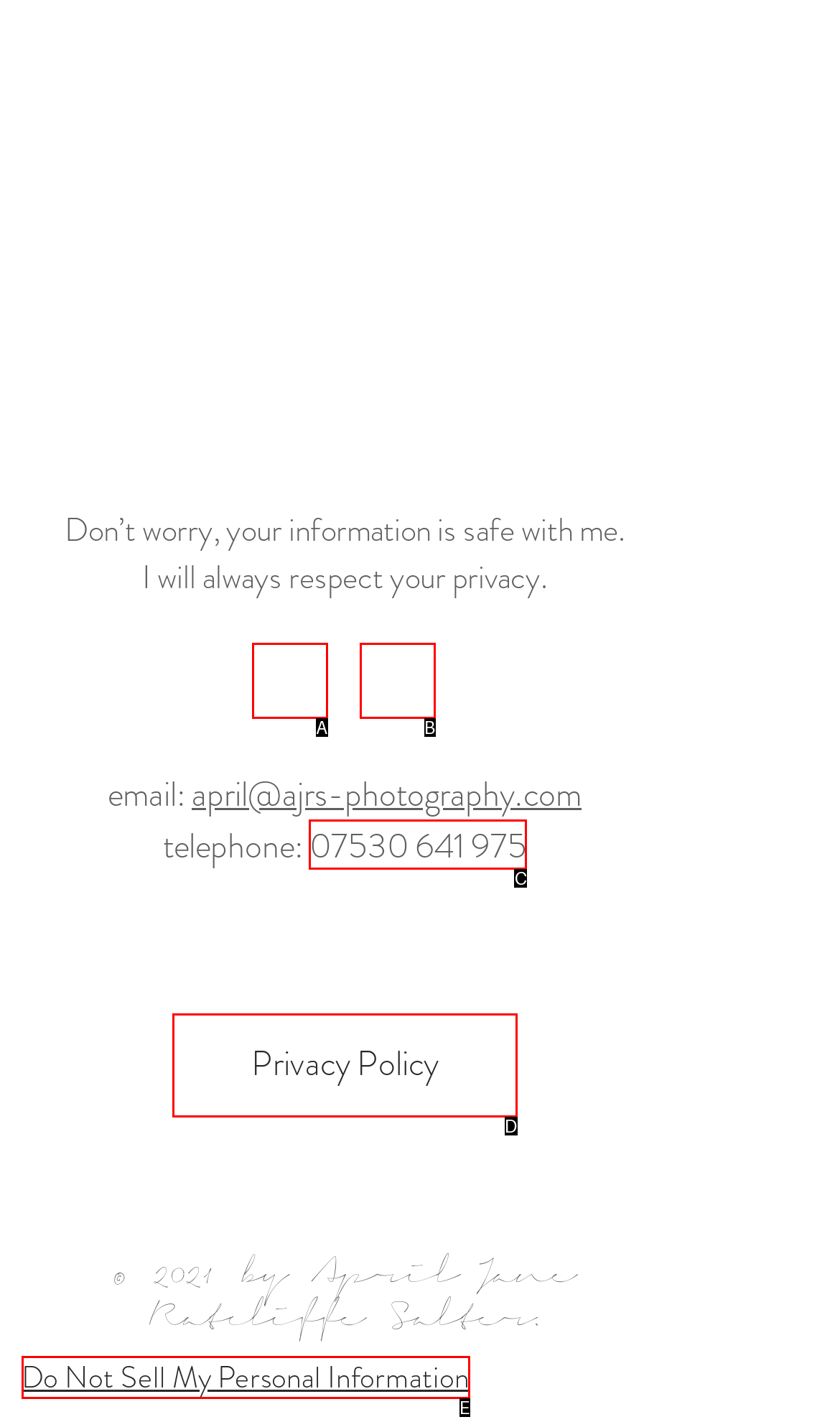Identify the letter of the UI element that corresponds to: 07530 641 975
Respond with the letter of the option directly.

C